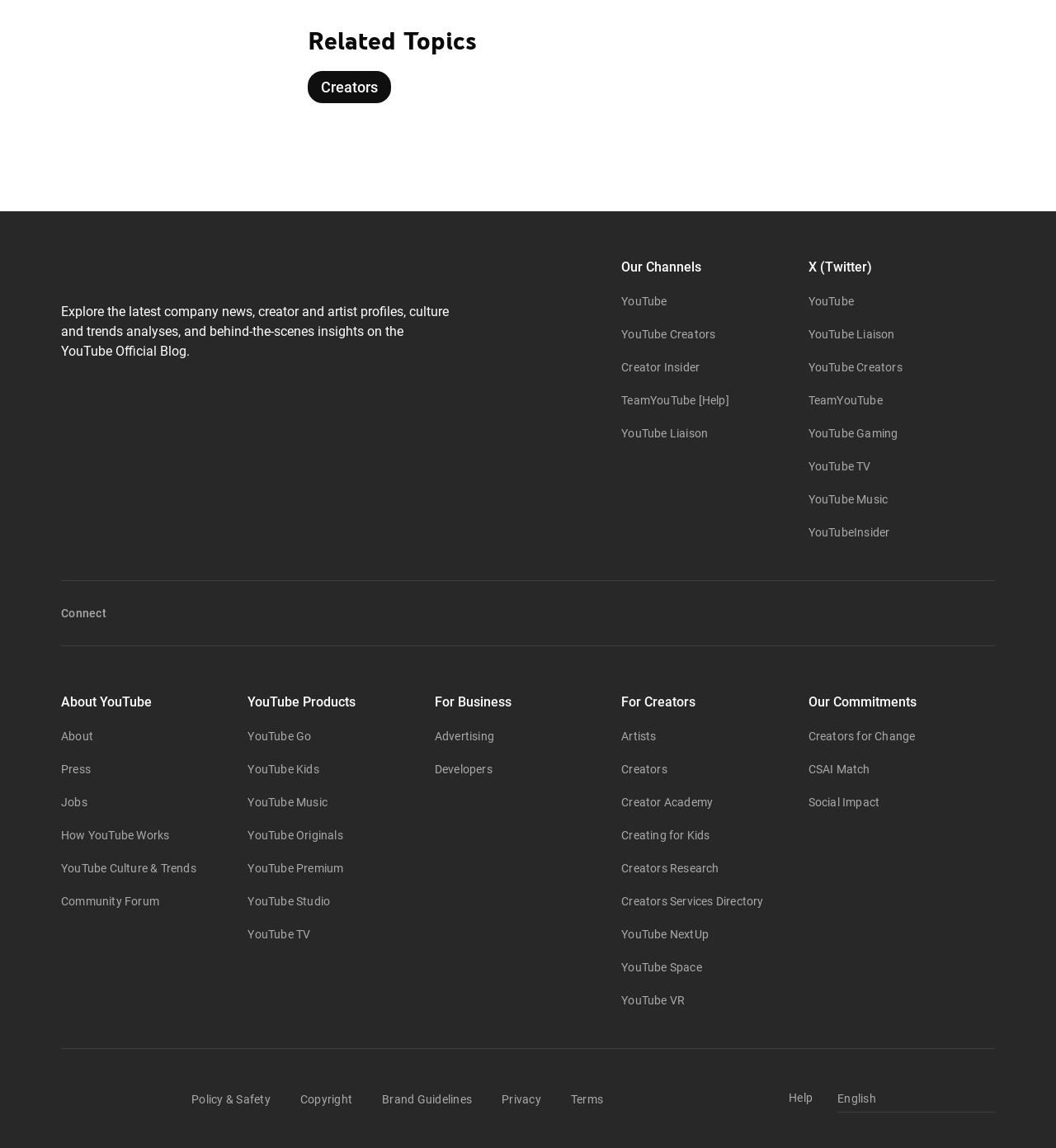Please determine the bounding box coordinates for the UI element described as: "YouTube Culture & Trends".

[0.058, 0.751, 0.186, 0.762]